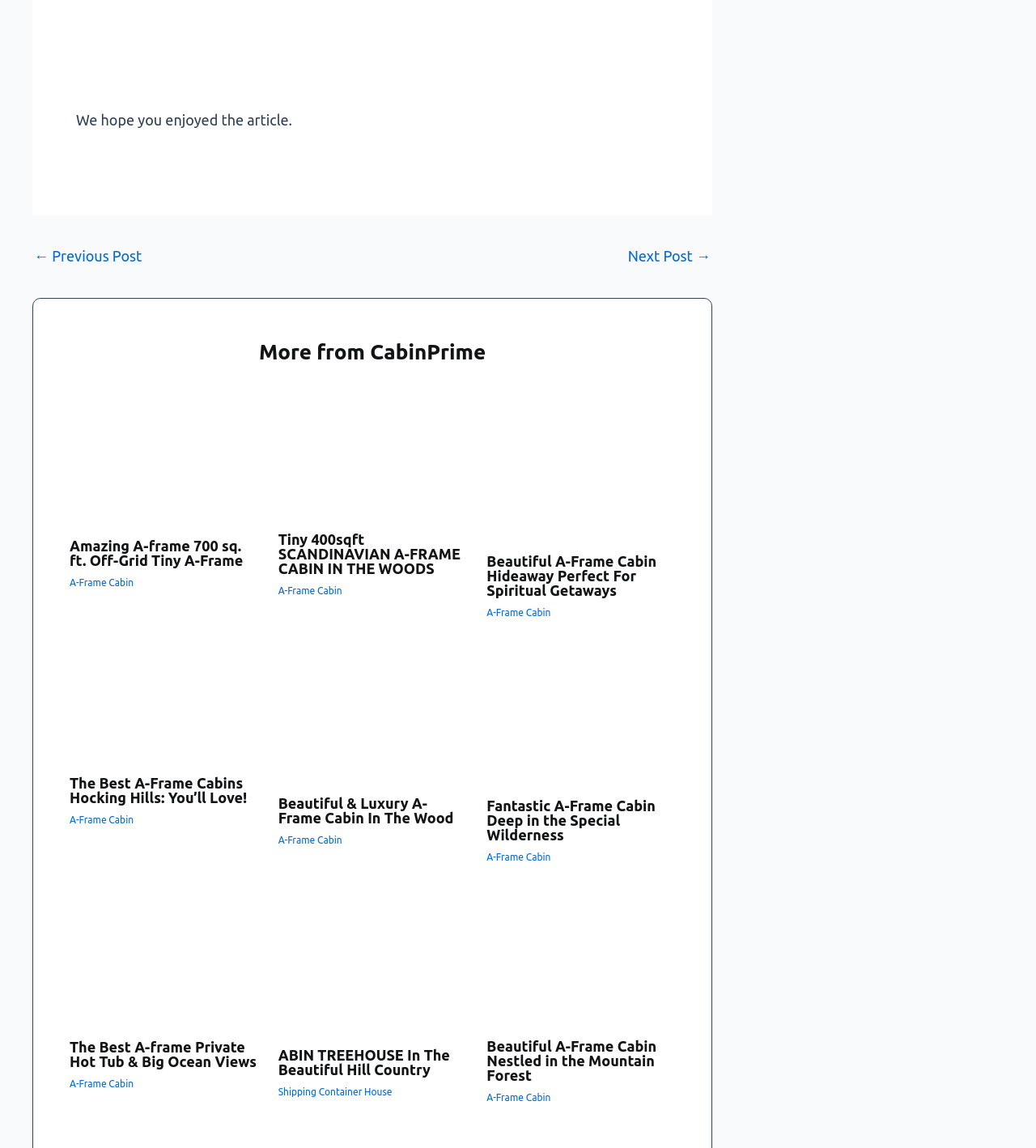Answer with a single word or phrase: 
Are there any images on this webpage?

Yes